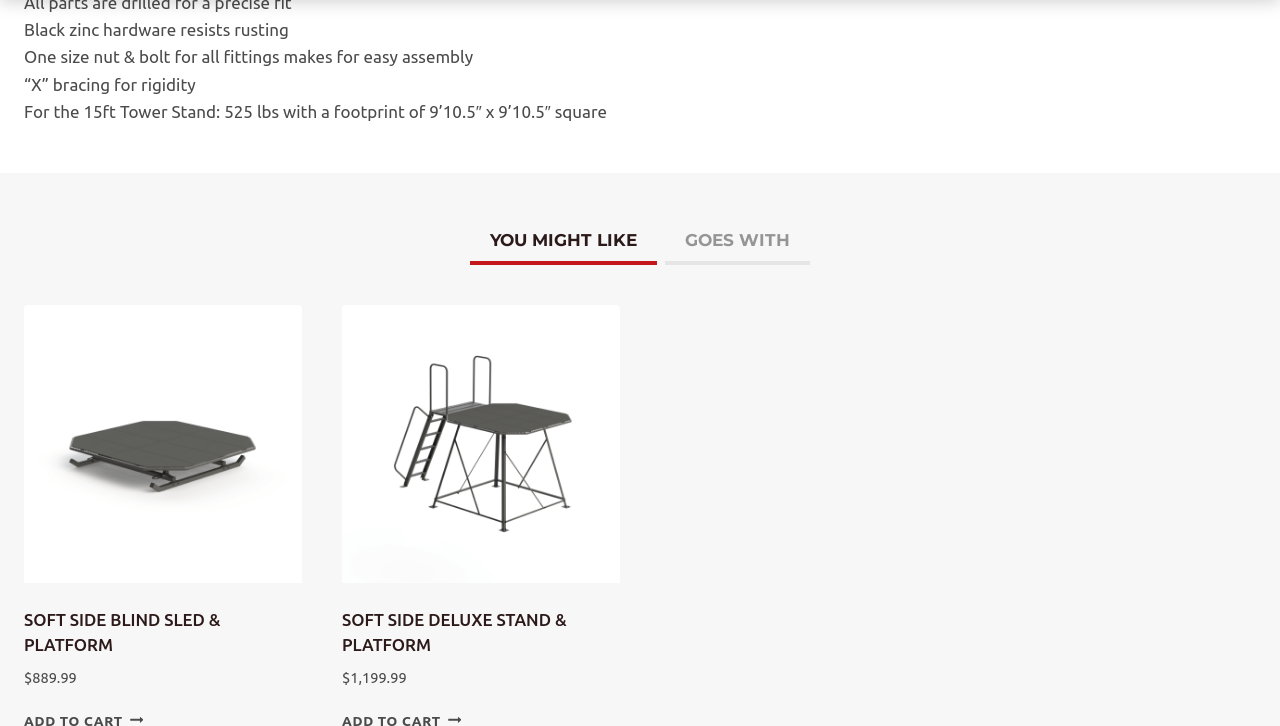How many links are on the page?
Look at the image and answer with only one word or phrase.

4